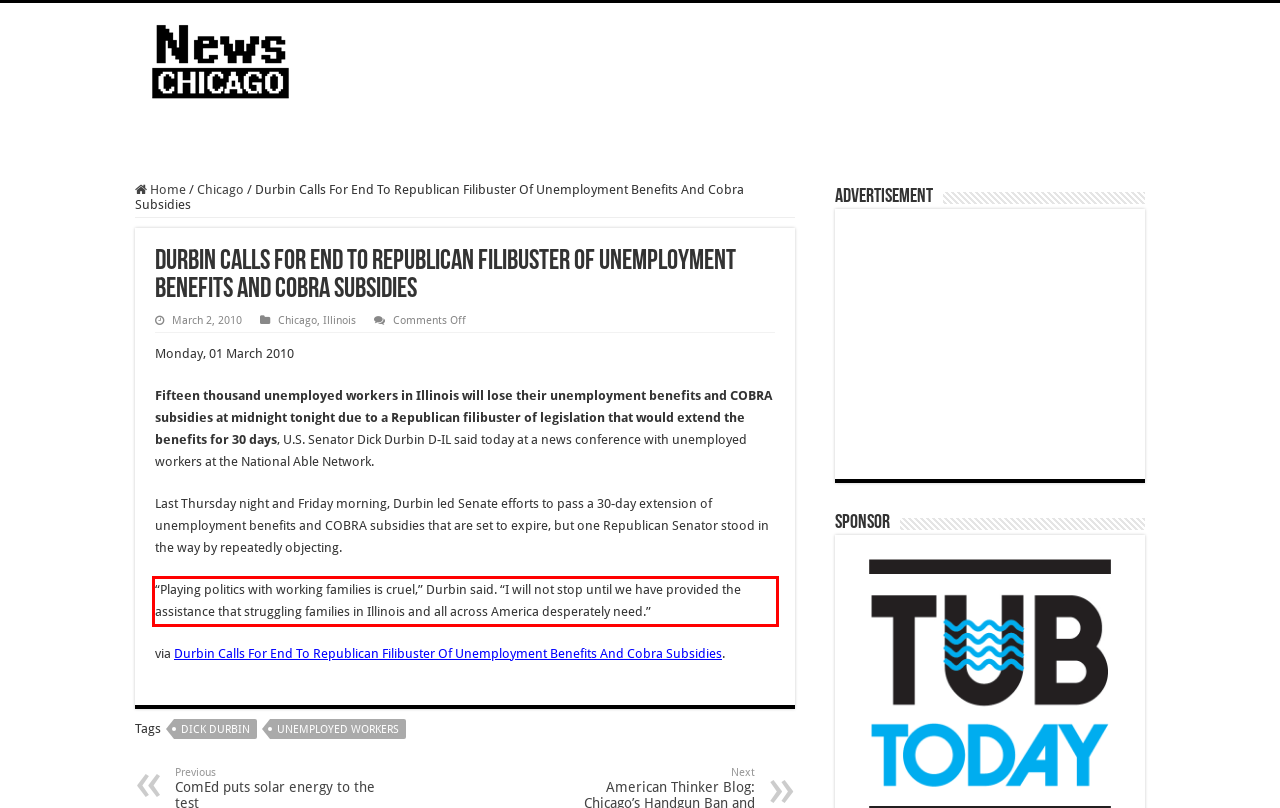You are provided with a screenshot of a webpage that includes a UI element enclosed in a red rectangle. Extract the text content inside this red rectangle.

“Playing politics with working families is cruel,” Durbin said. “I will not stop until we have provided the assistance that struggling families in Illinois and all across America desperately need.”